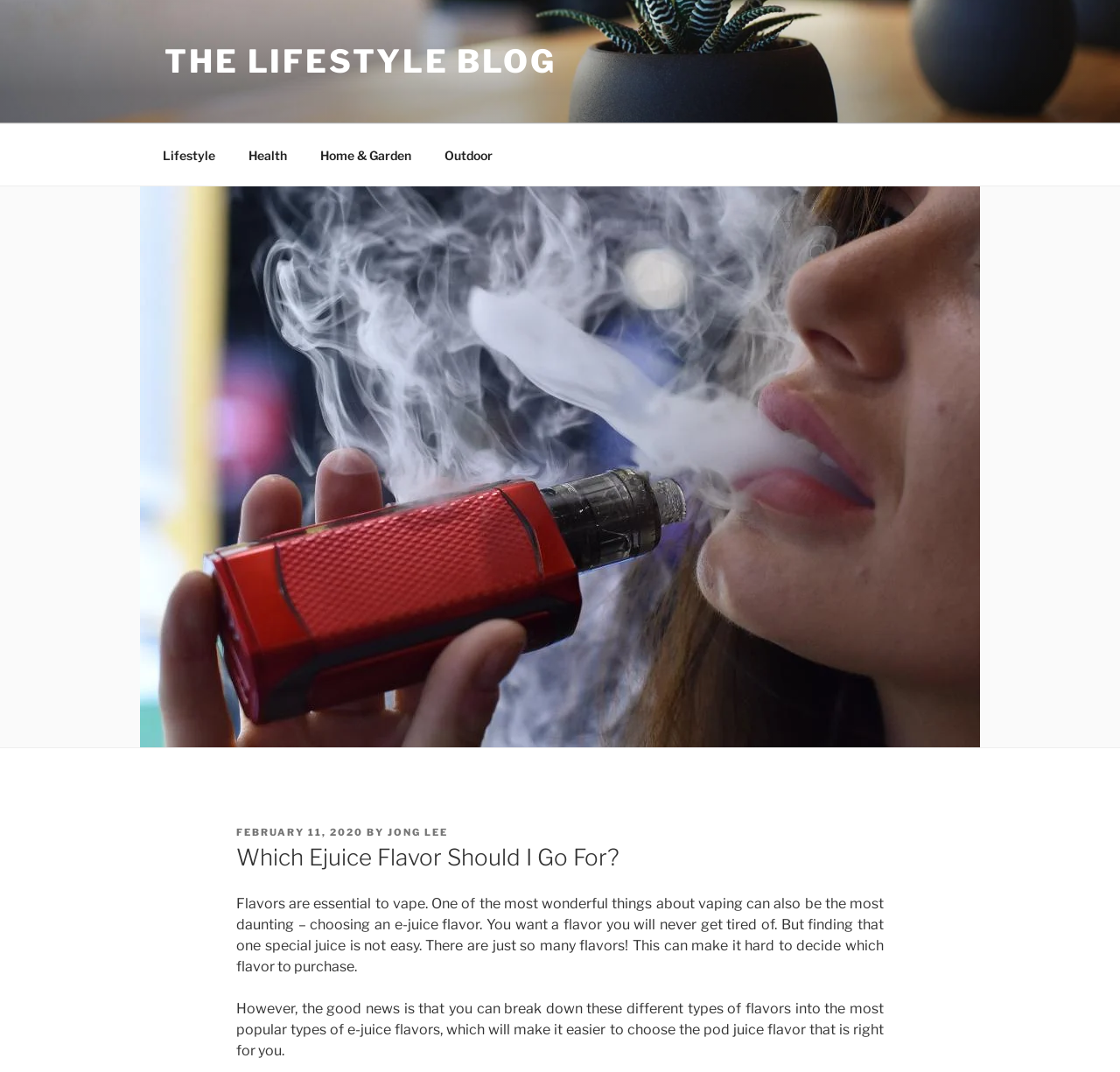What is the main topic of the blog post?
By examining the image, provide a one-word or phrase answer.

Ejuice flavors